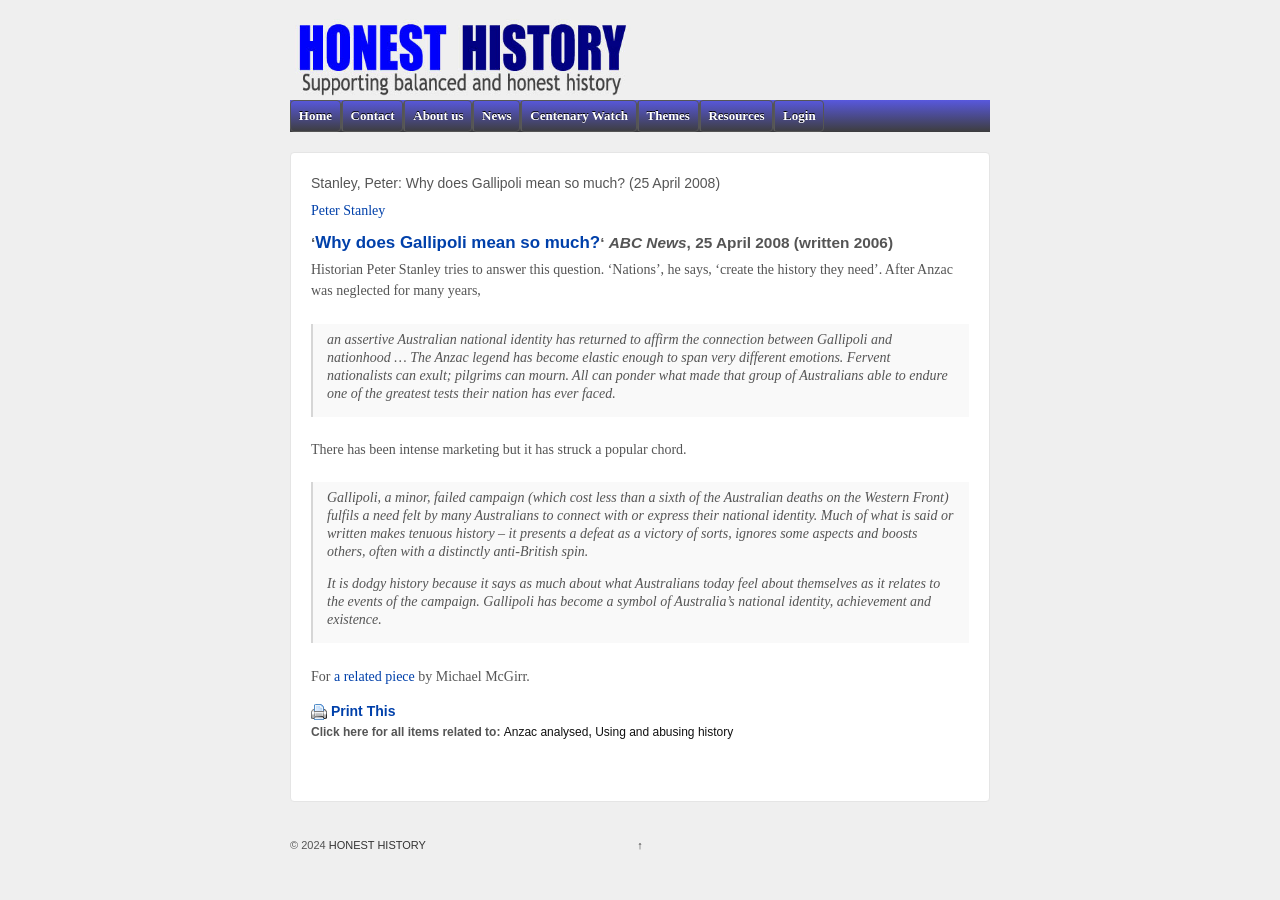Identify the bounding box coordinates for the region of the element that should be clicked to carry out the instruction: "Go to the 'Anzac analysed' page". The bounding box coordinates should be four float numbers between 0 and 1, i.e., [left, top, right, bottom].

[0.394, 0.805, 0.46, 0.821]